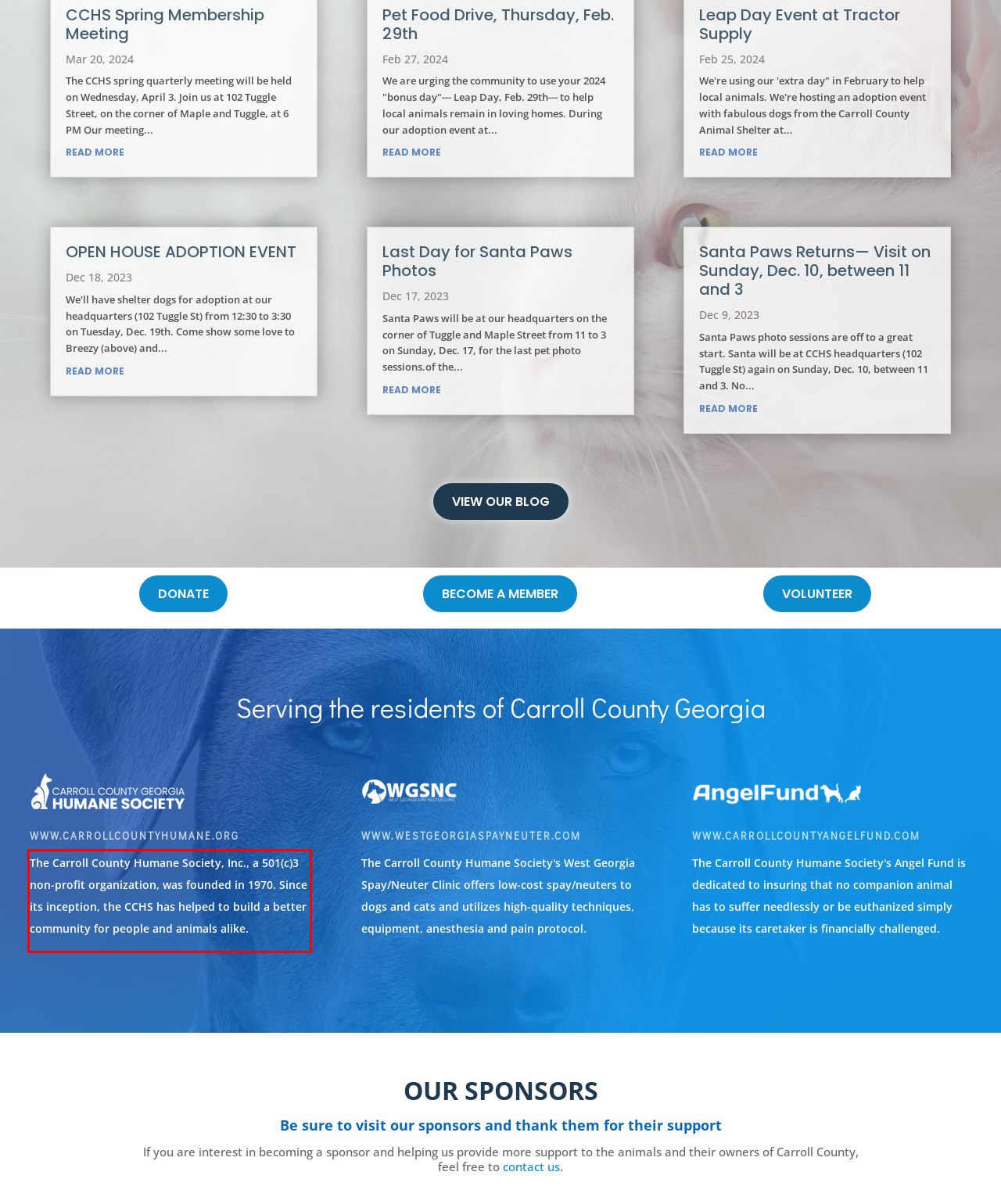Please perform OCR on the text content within the red bounding box that is highlighted in the provided webpage screenshot.

The Carroll County Humane Society, Inc., a 501(c)3 non-profit organization, was founded in 1970. Since its inception, the CCHS has helped to build a better community for people and animals alike.